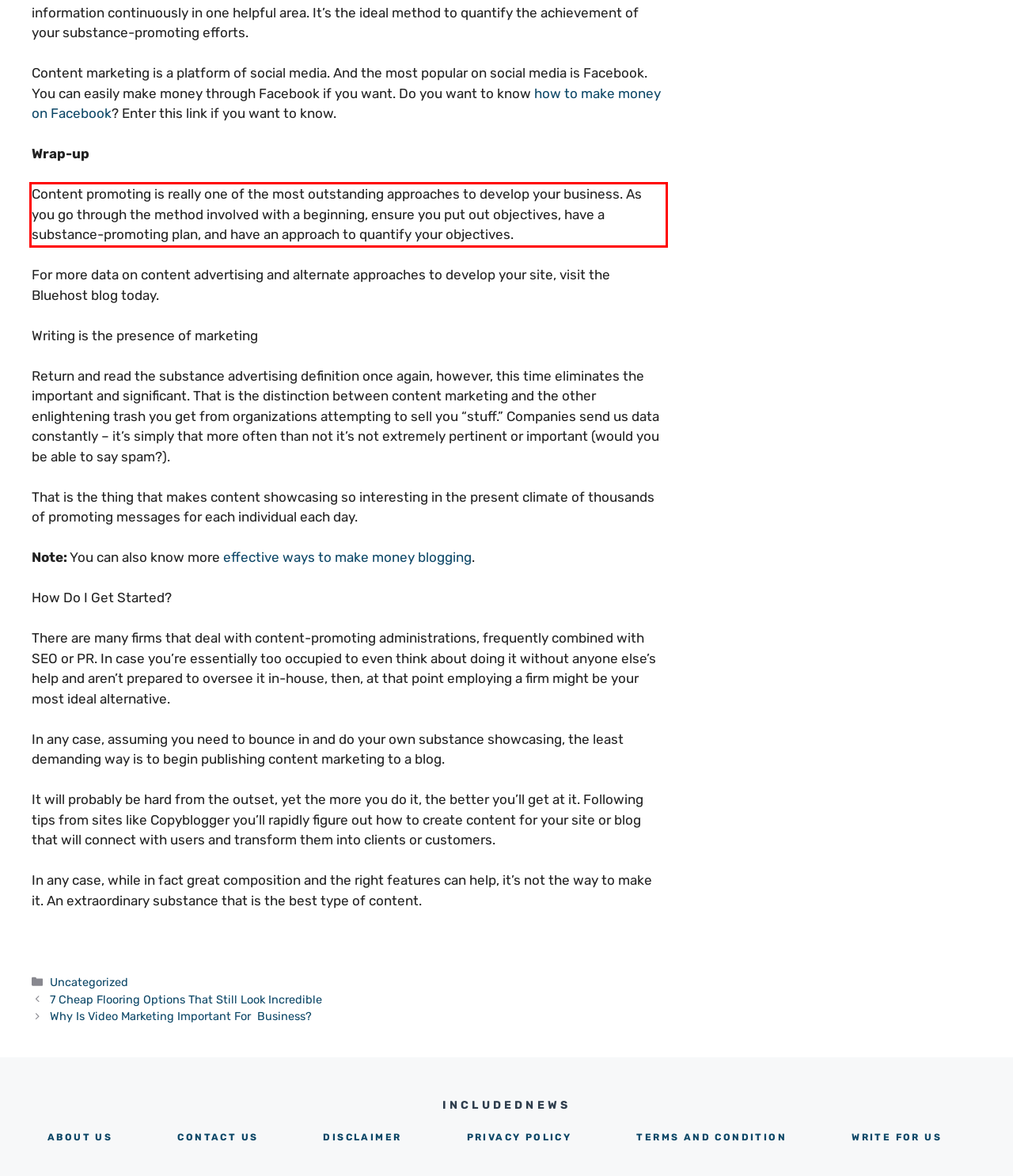Please extract the text content within the red bounding box on the webpage screenshot using OCR.

Content promoting is really one of the most outstanding approaches to develop your business. As you go through the method involved with a beginning, ensure you put out objectives, have a substance-promoting plan, and have an approach to quantify your objectives.